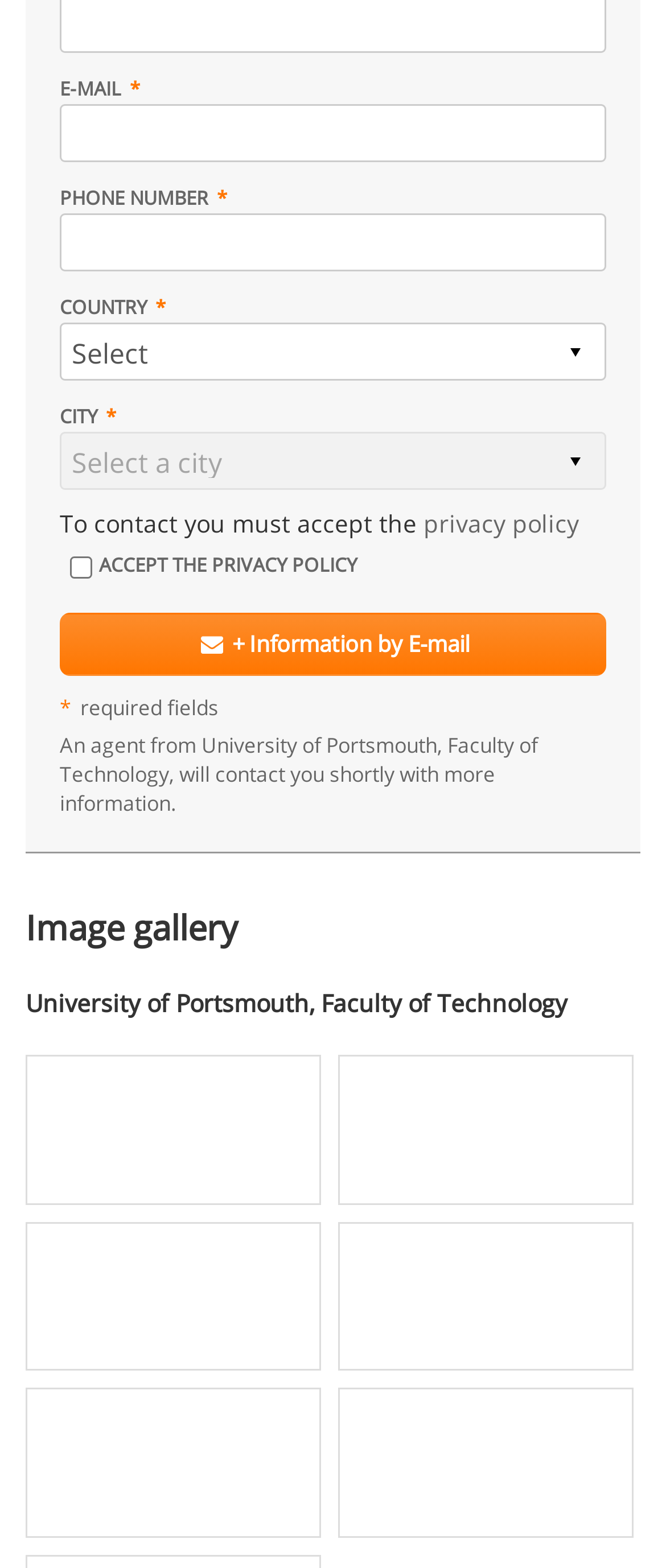Determine the bounding box for the UI element described here: "privacy policy".

[0.636, 0.324, 0.869, 0.344]